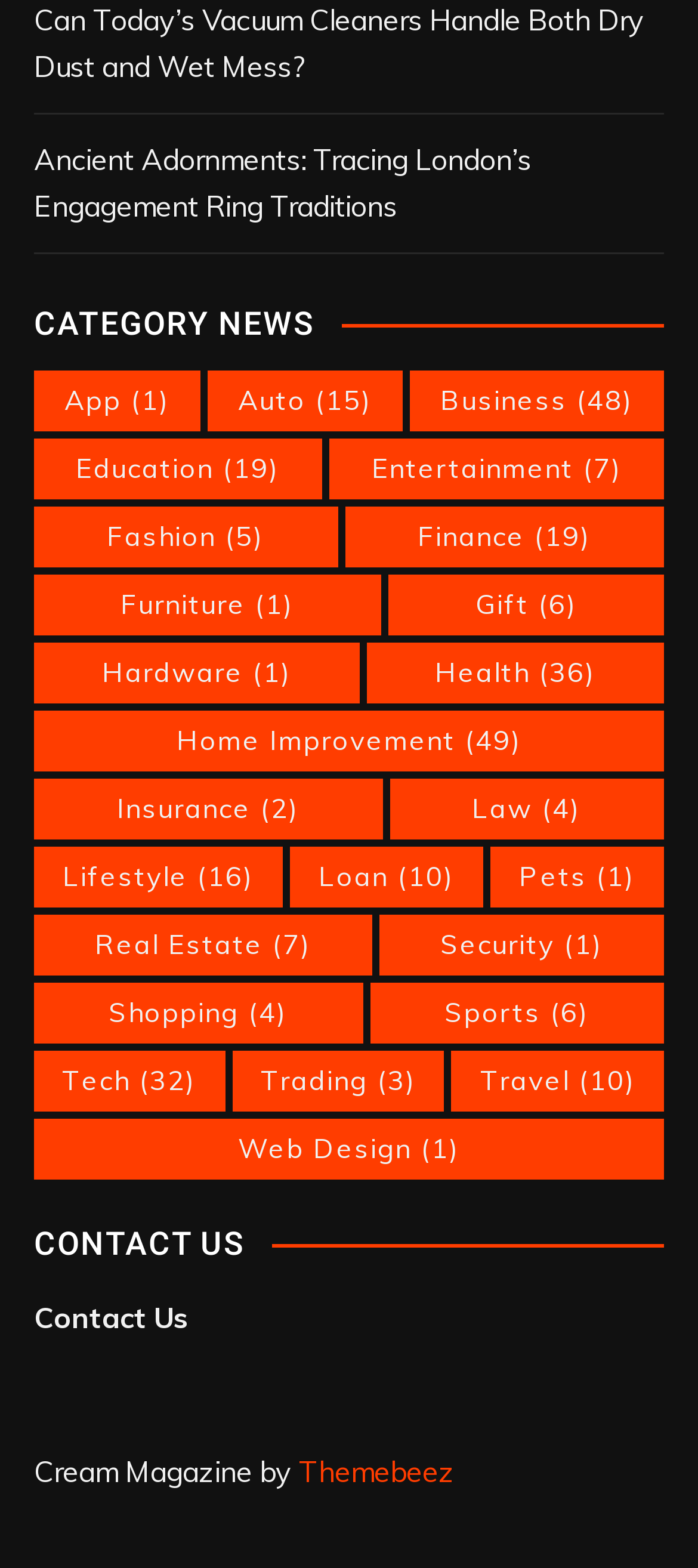What is the theme provider of this webpage?
Examine the image and provide an in-depth answer to the question.

I found the text 'Themebeez' at the bottom of the webpage, which indicates the theme provider of this webpage.